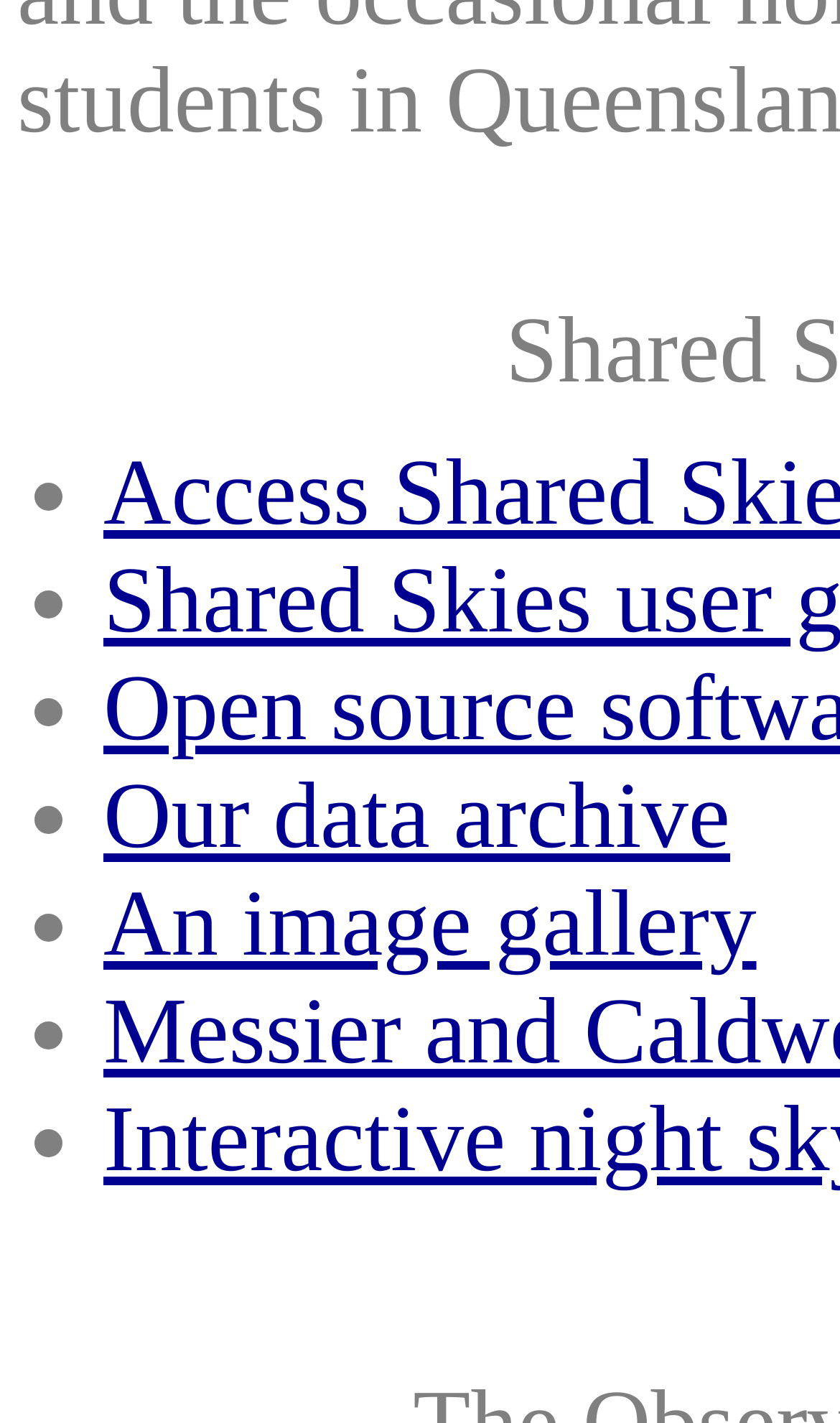What is the first item on the list?
Please answer the question with a single word or phrase, referencing the image.

Our data archive